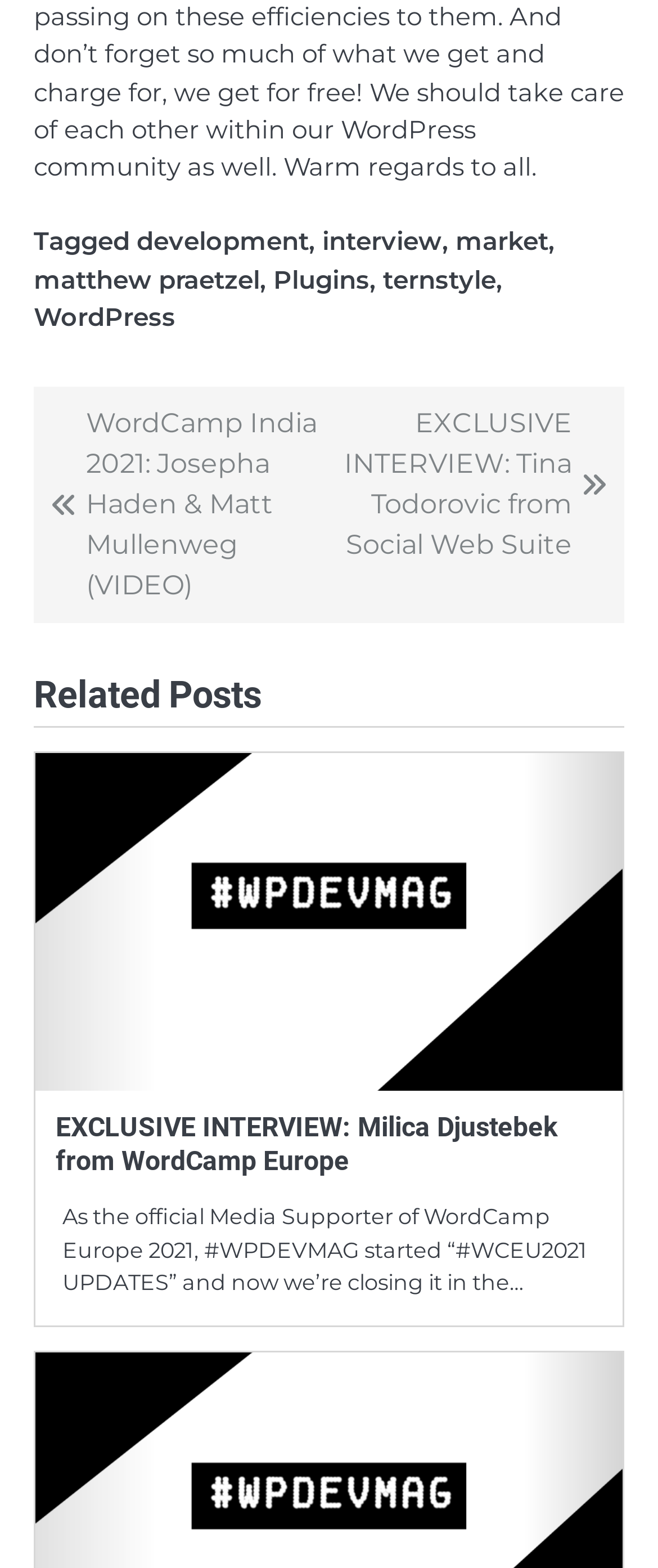Answer in one word or a short phrase: 
What is the type of content in the post?

interview